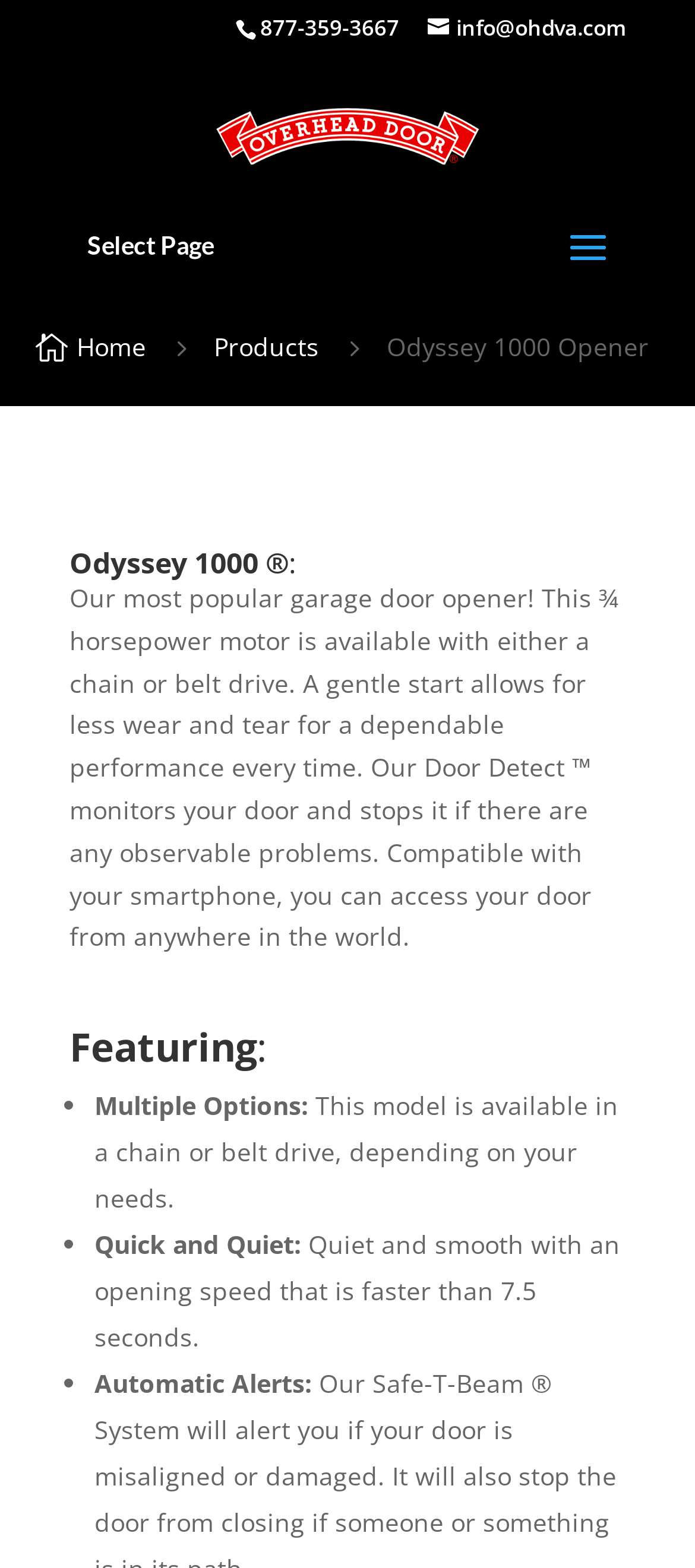Please use the details from the image to answer the following question comprehensively:
How fast is the opening speed of the Odyssey 1000 opener?

The opening speed can be found in the static text element with the bounding box coordinates [0.136, 0.783, 0.892, 0.863], which describes the opener's features. Specifically, it mentions 'Quiet and smooth with an opening speed that is faster than 7.5 seconds.'